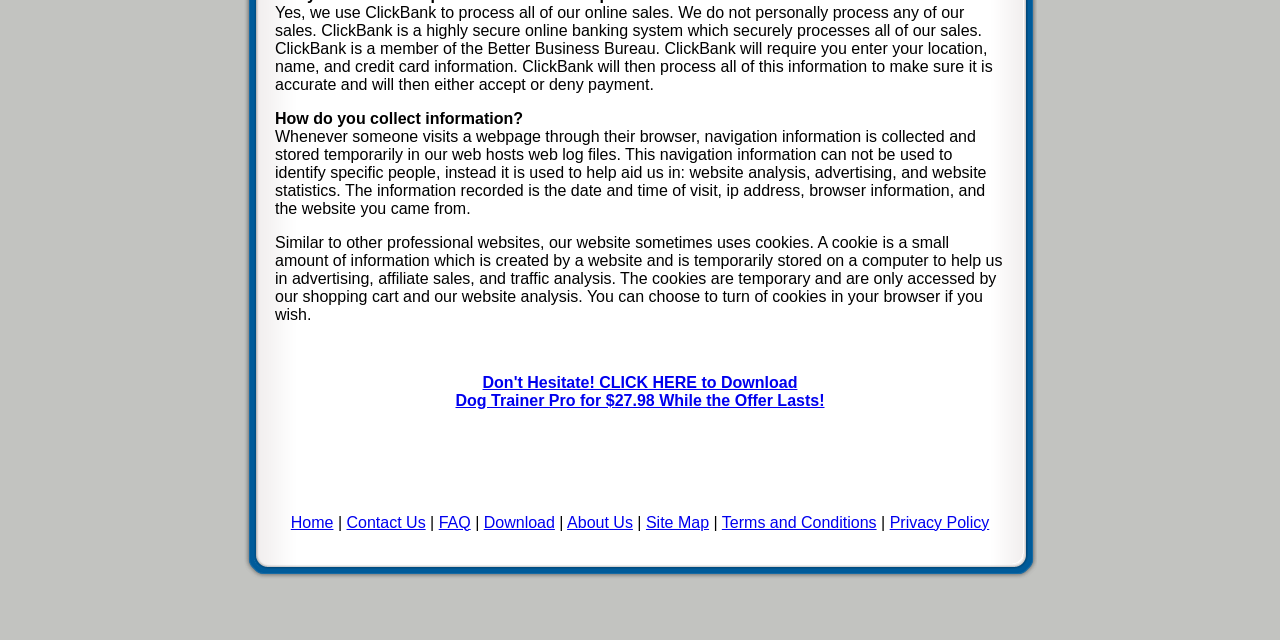From the webpage screenshot, identify the region described by Home. Provide the bounding box coordinates as (top-left x, top-left y, bottom-right x, bottom-right y), with each value being a floating point number between 0 and 1.

[0.227, 0.802, 0.261, 0.829]